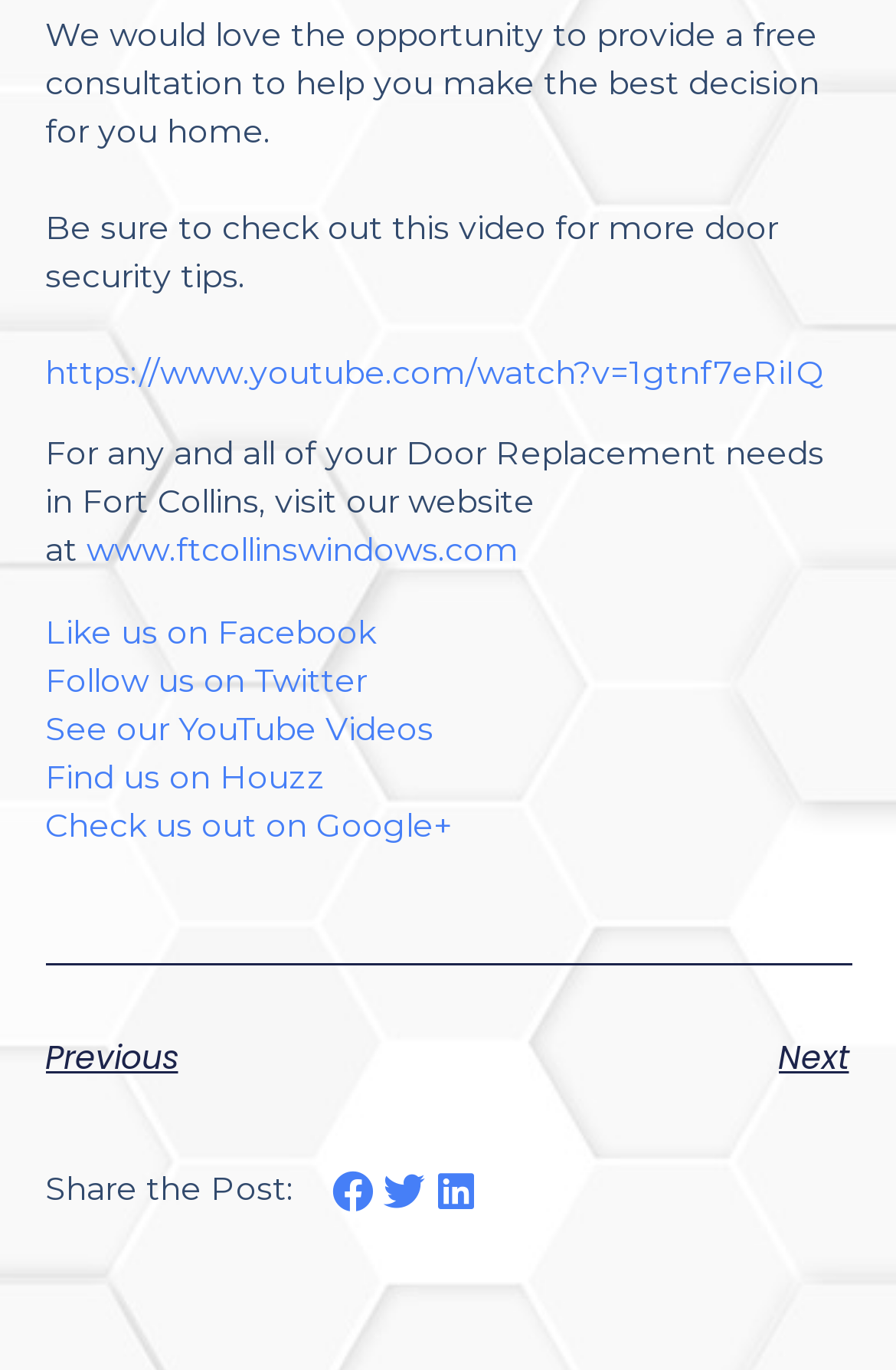Examine the image carefully and respond to the question with a detailed answer: 
What is the topic of the video mentioned on the webpage?

The webpage mentions a video with the text 'Be sure to check out this video for more door security tips.' which indicates that the video is about door security tips.